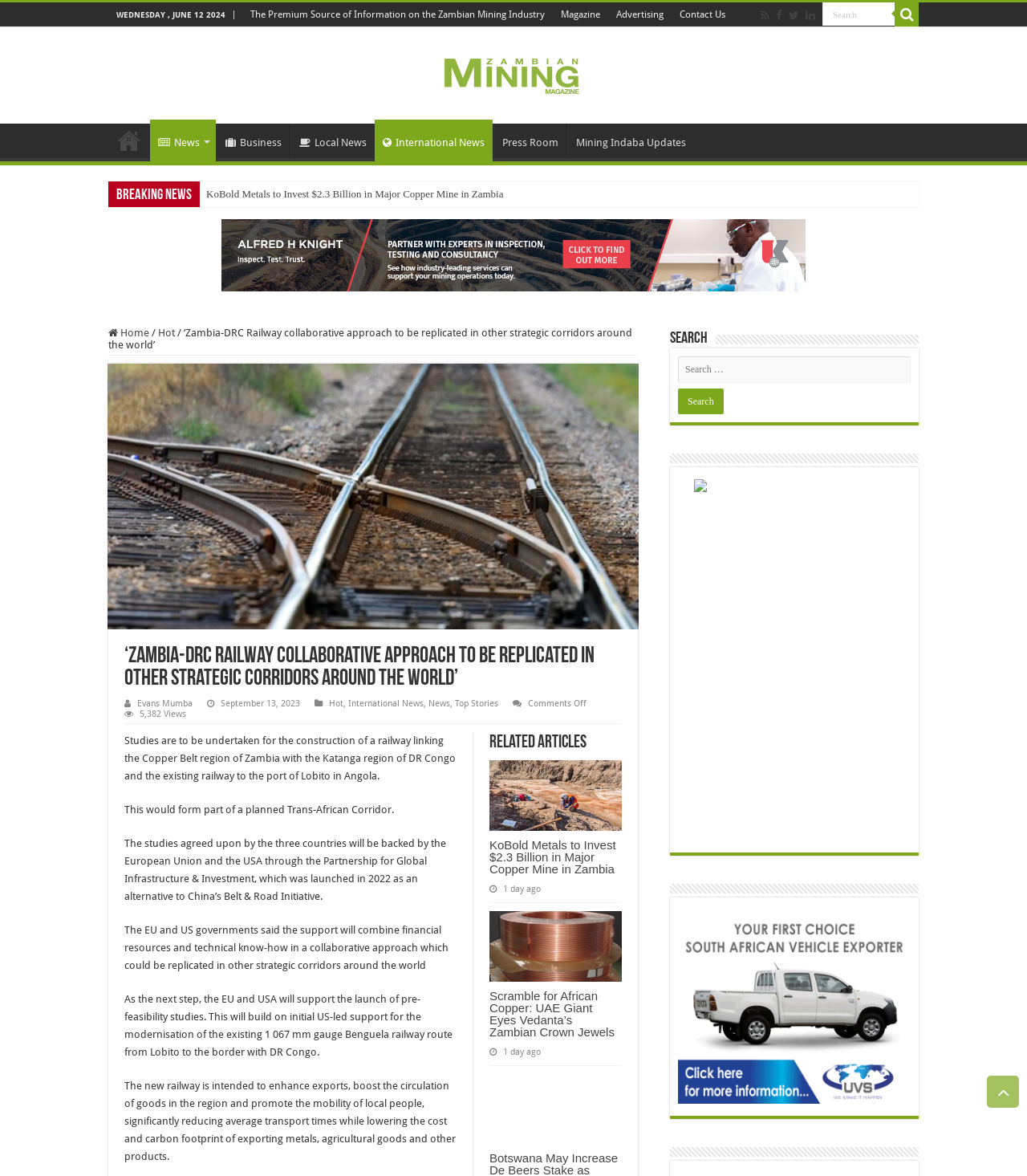Please identify the bounding box coordinates of the area I need to click to accomplish the following instruction: "Read the news article 'KoBold Metals to Invest $2.3 Billion in Major Copper Mine in Zambia'".

[0.477, 0.713, 0.605, 0.744]